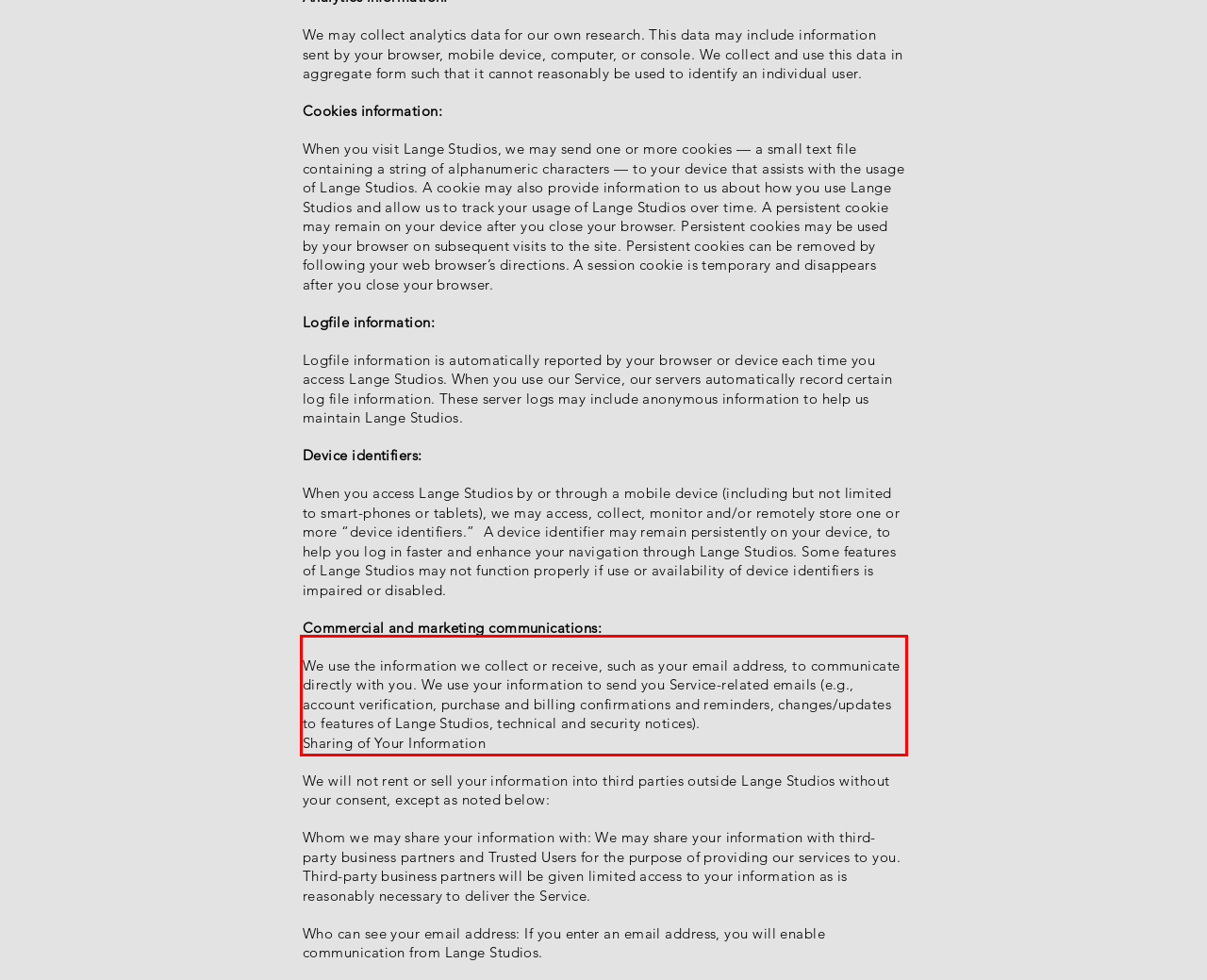You have a screenshot of a webpage, and there is a red bounding box around a UI element. Utilize OCR to extract the text within this red bounding box.

We use the information we collect or receive, such as your email address, to communicate directly with you. We use your information to send you Service-related emails (e.g., account verification, purchase and billing confirmations and reminders, changes/updates to features of Lange Studios, technical and security notices). Sharing of Your Information